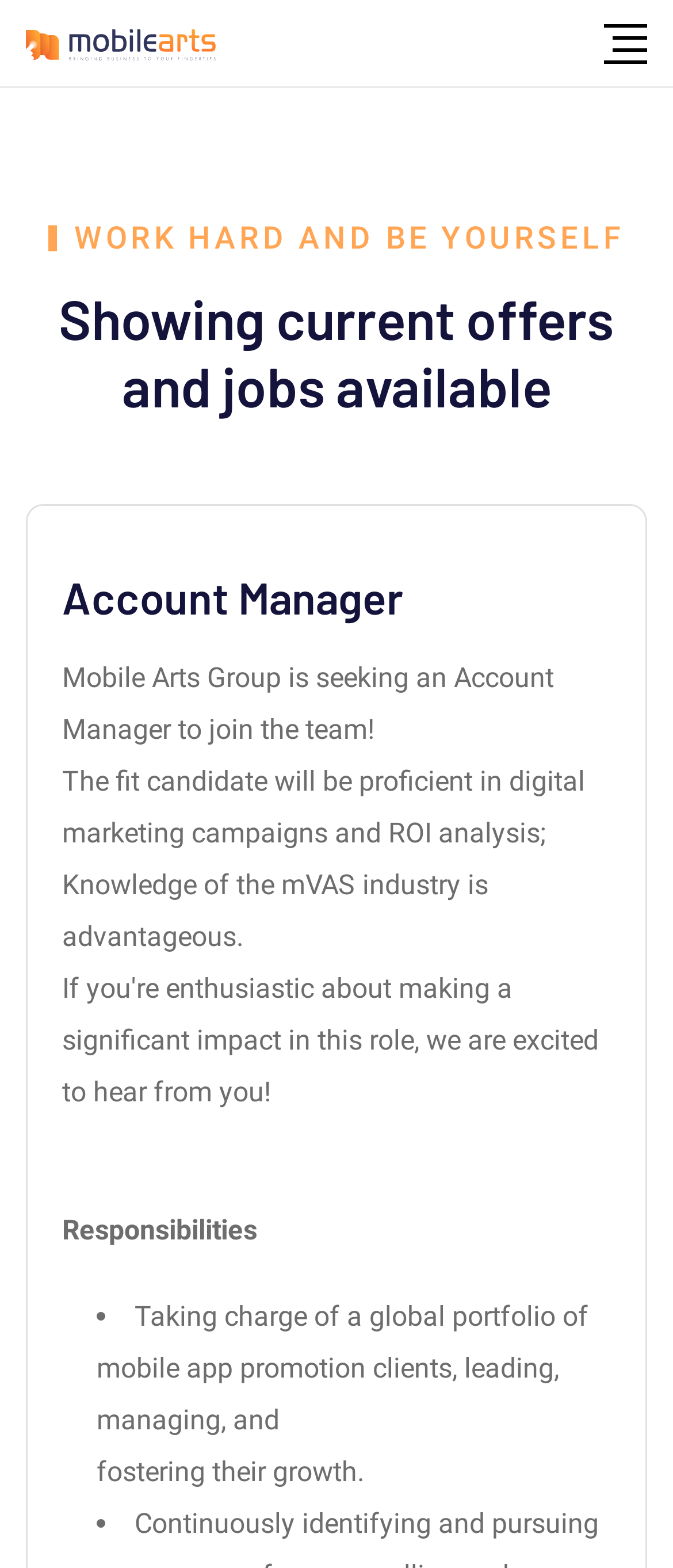What is advantageous for the candidate?
Based on the image, provide a one-word or brief-phrase response.

Knowledge of mVAS industry